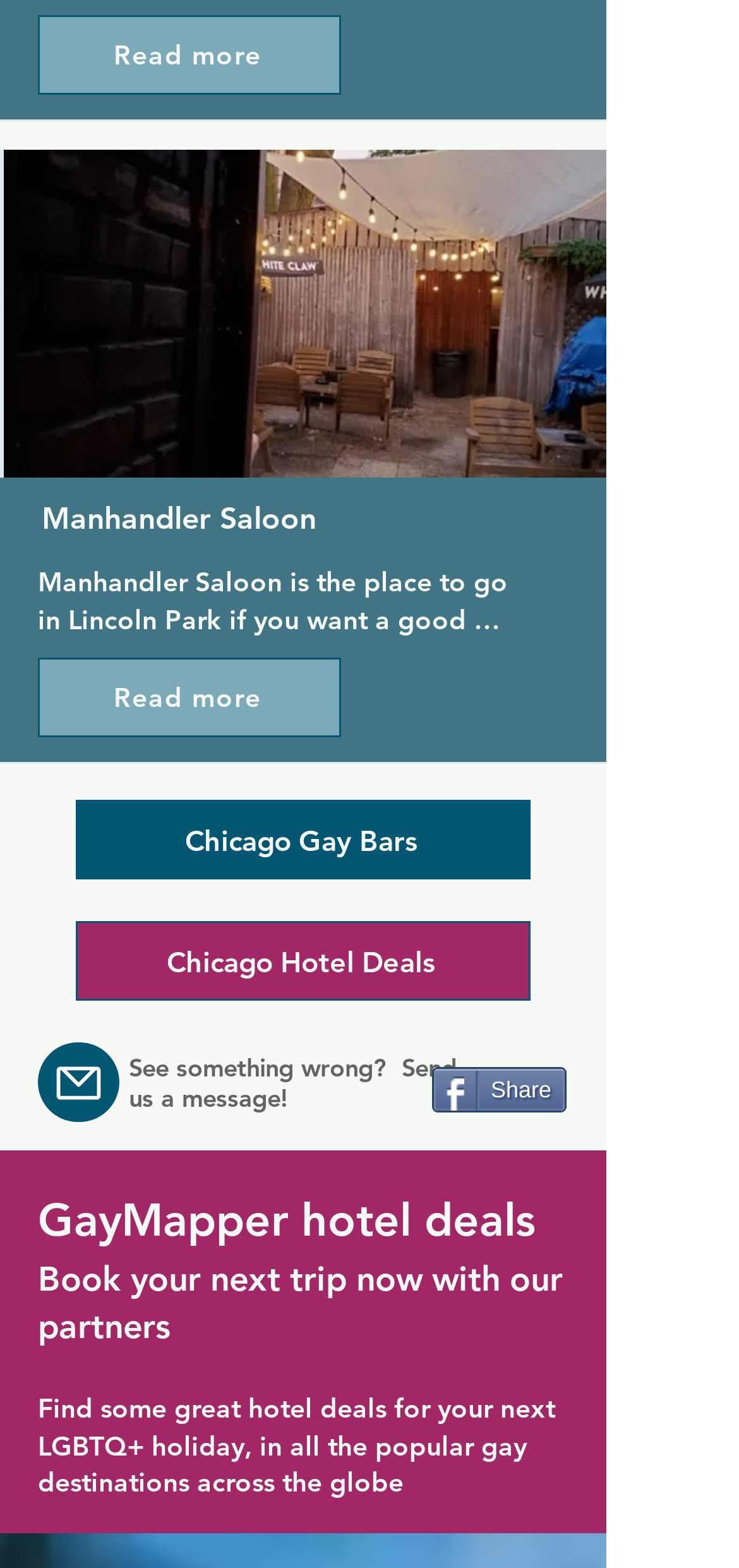Determine the bounding box coordinates for the UI element matching this description: "Chicago Gay Bars".

[0.103, 0.51, 0.718, 0.561]